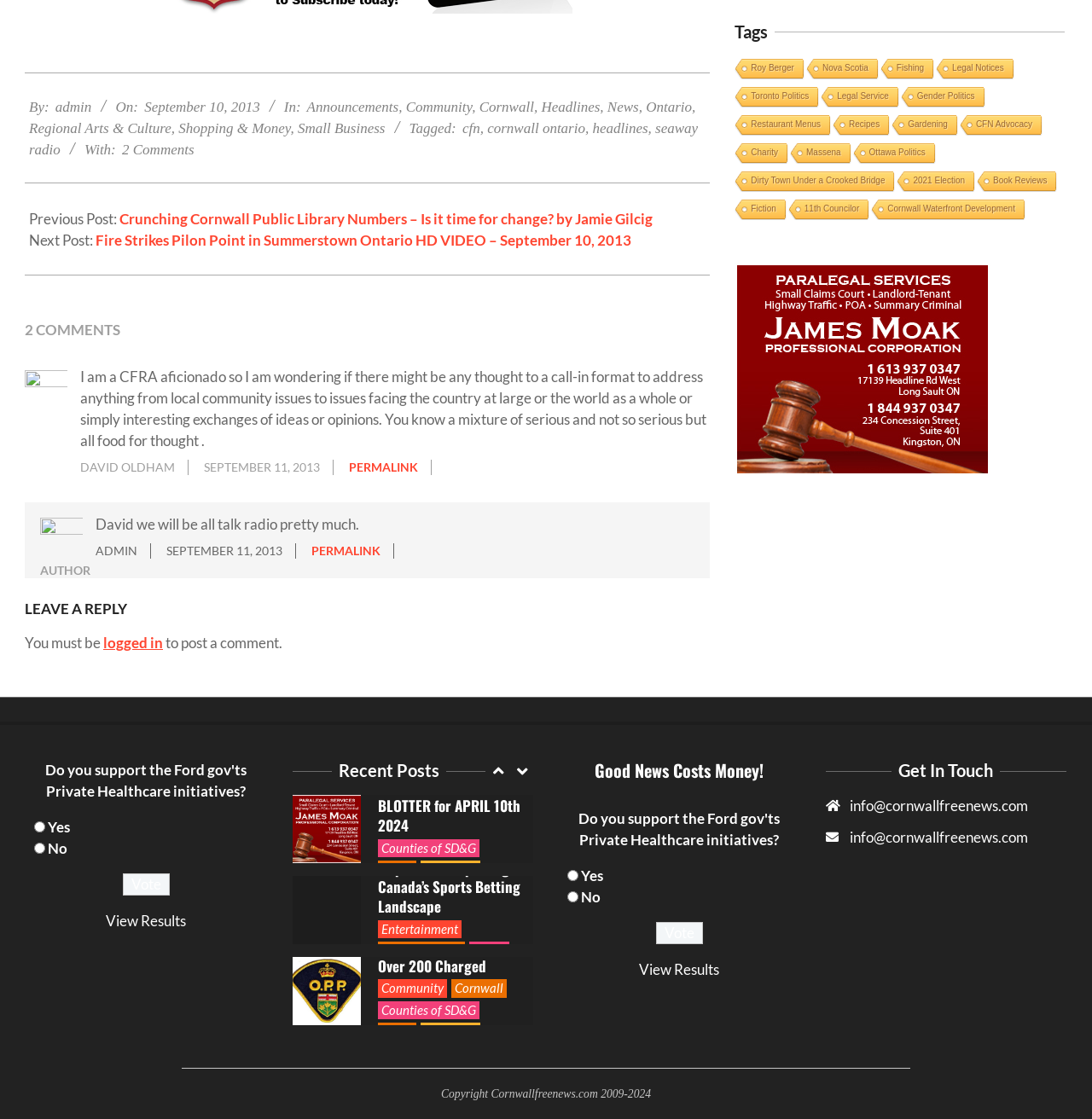What is the time of the second comment?
Based on the image, respond with a single word or phrase.

Wednesday, September 11, 2013, 6:15 pm